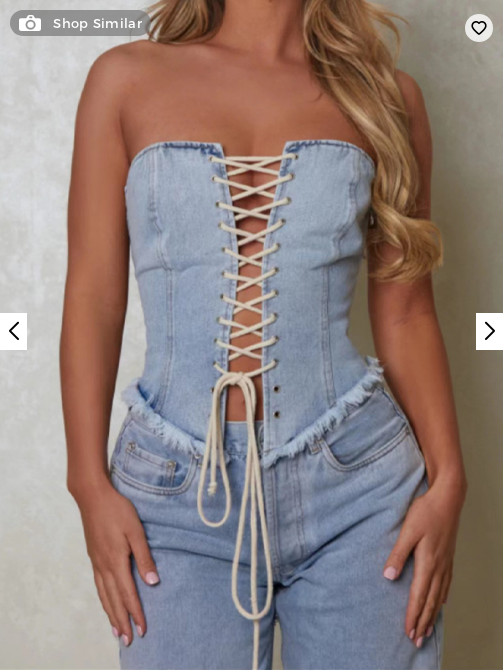What is the background tone of the image?
Please provide a single word or phrase based on the screenshot.

Soft neutral